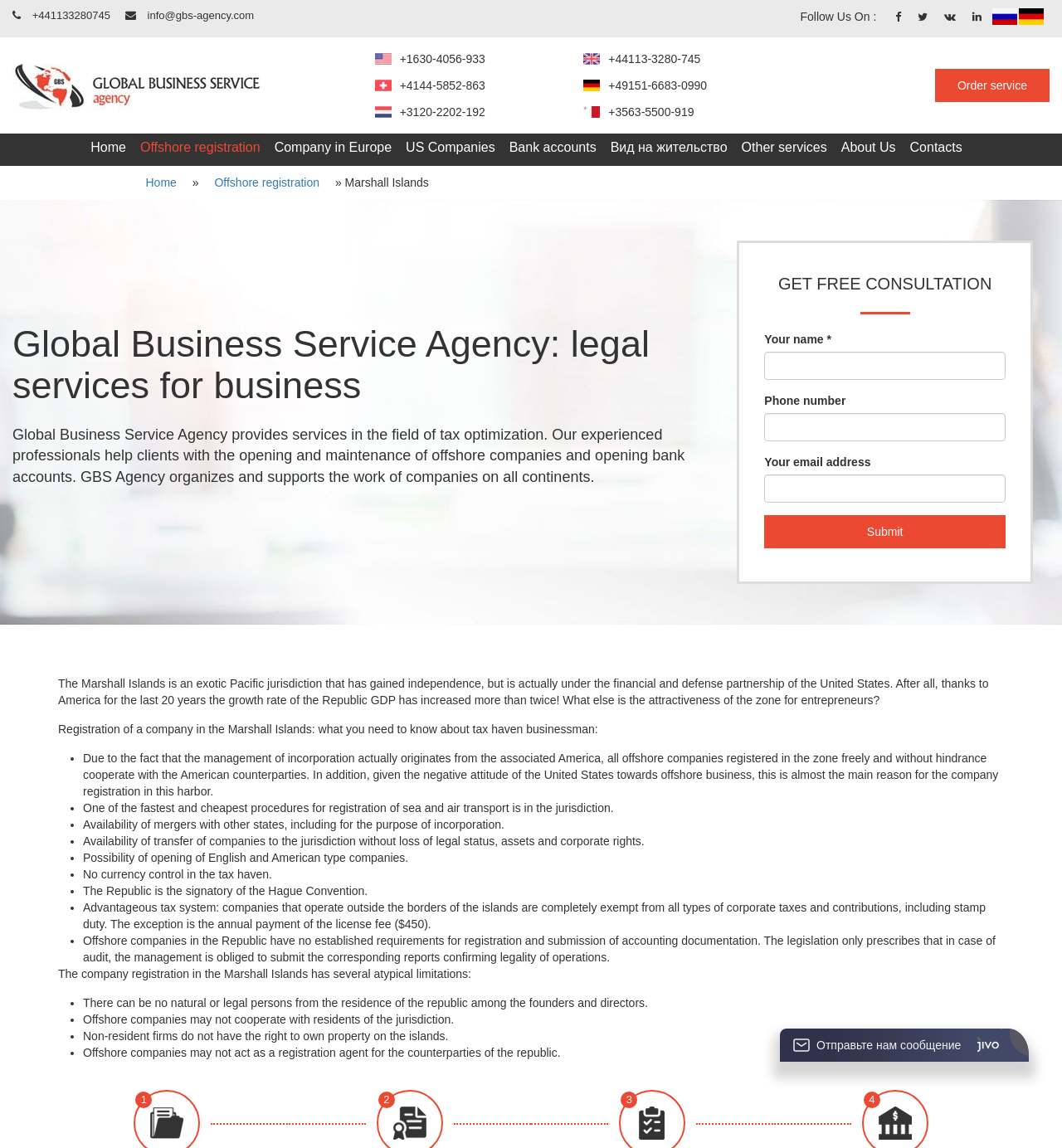Identify the bounding box coordinates of the clickable region required to complete the instruction: "Click the 'Offshore registration' link". The coordinates should be given as four float numbers within the range of 0 and 1, i.e., [left, top, right, bottom].

[0.13, 0.12, 0.247, 0.137]